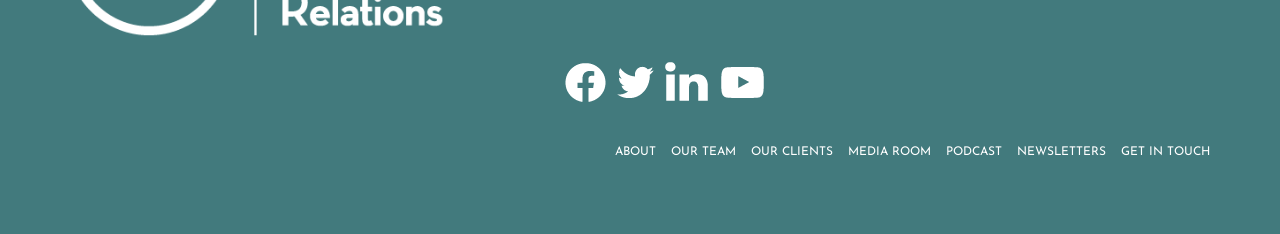Could you please study the image and provide a detailed answer to the question:
How are the links at the top-right corner arranged?

The links at the top-right corner, including 'GET IN TOUCH', 'NEWSLETTERS', 'PODCAST', 'MEDIA ROOM', 'OUR CLIENTS', 'OUR TEAM', and 'ABOUT', are arranged horizontally in a row. This layout suggests that they are equally important and provide quick access to different aspects of the organization or company.